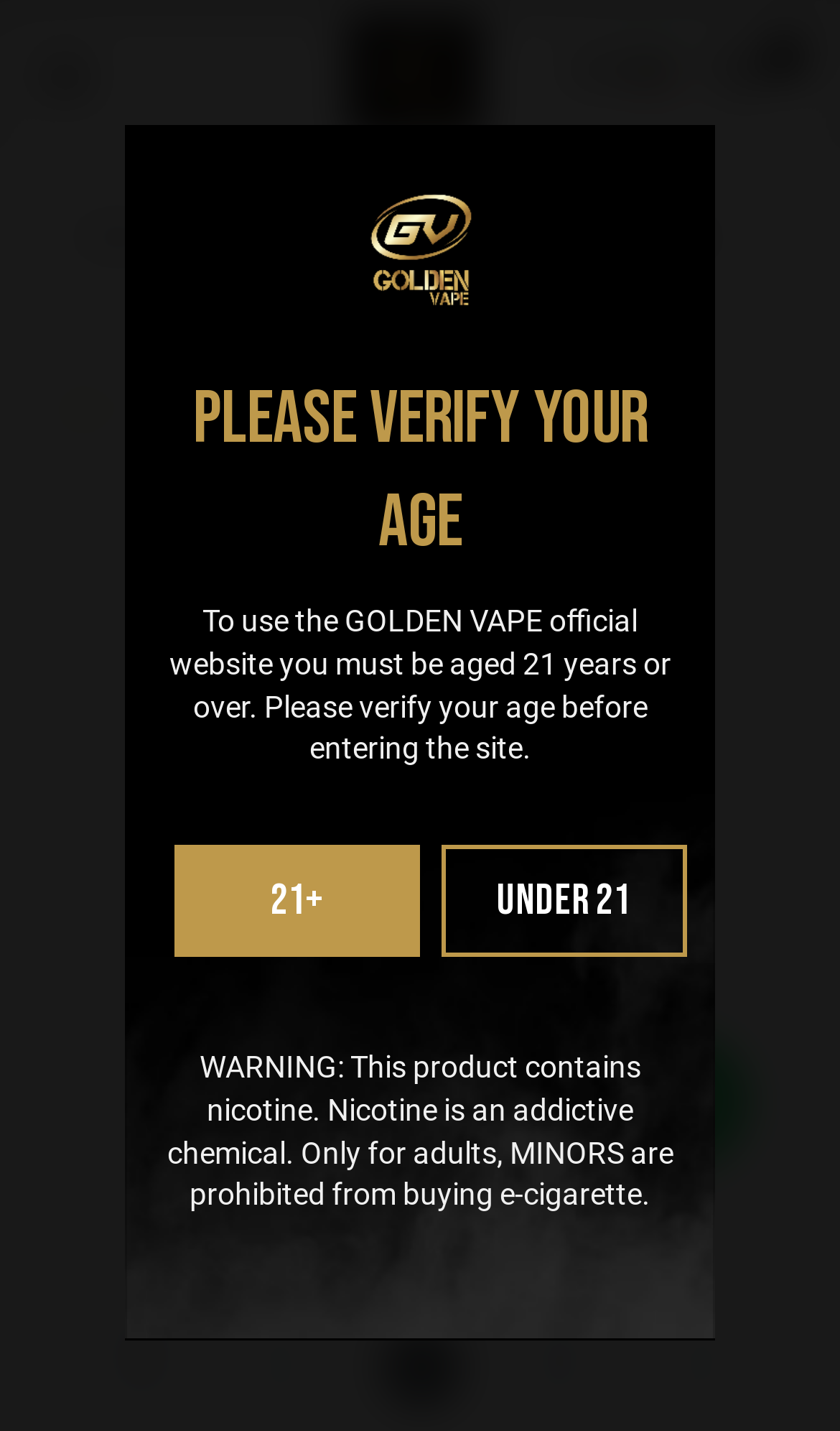Pinpoint the bounding box coordinates of the clickable area necessary to execute the following instruction: "Verify age as 21 or older". The coordinates should be given as four float numbers between 0 and 1, namely [left, top, right, bottom].

[0.209, 0.59, 0.5, 0.669]